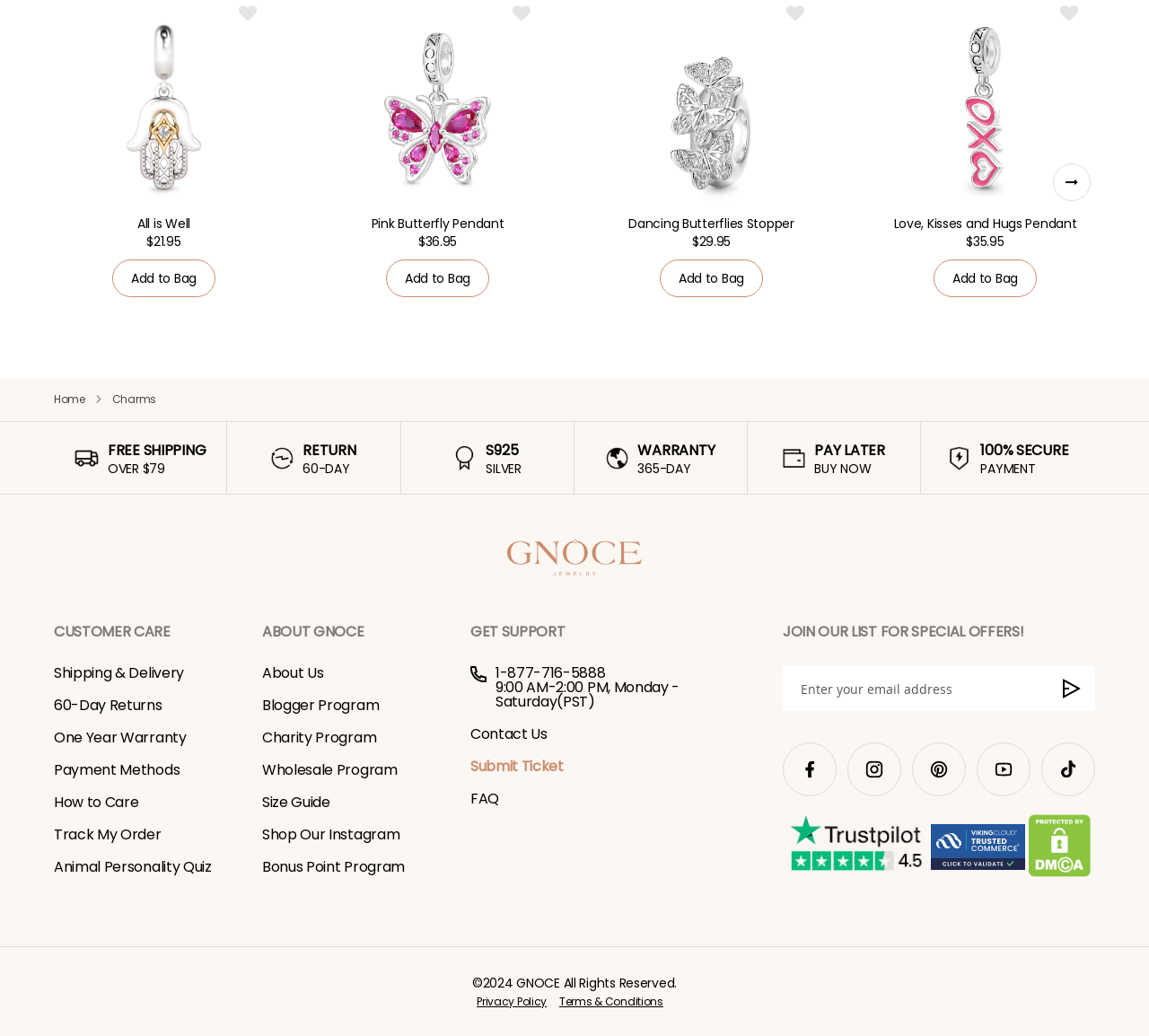Refer to the element description Charms and identify the corresponding bounding box in the screenshot. Format the coordinates as (top-left x, top-left y, bottom-right x, bottom-right y) with values in the range of 0 to 1.

[0.097, 0.378, 0.136, 0.394]